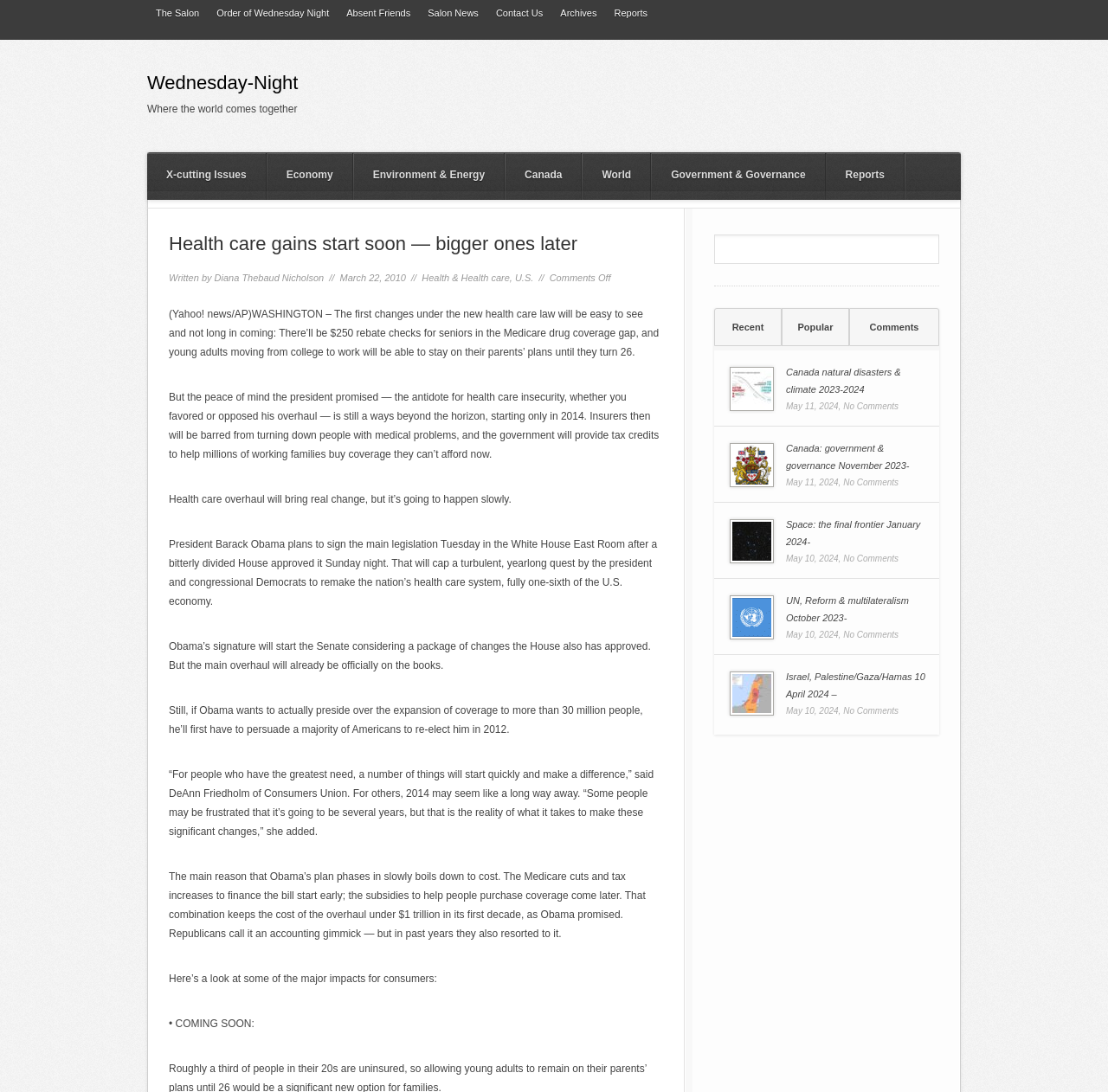How many links are there in the top navigation bar?
Carefully examine the image and provide a detailed answer to the question.

I counted the number of link elements in the top navigation bar, which are 'The Salon', 'Order of Wednesday Night', 'Absent Friends', 'Salon News', 'Contact Us', 'Archives', and 'Reports'.